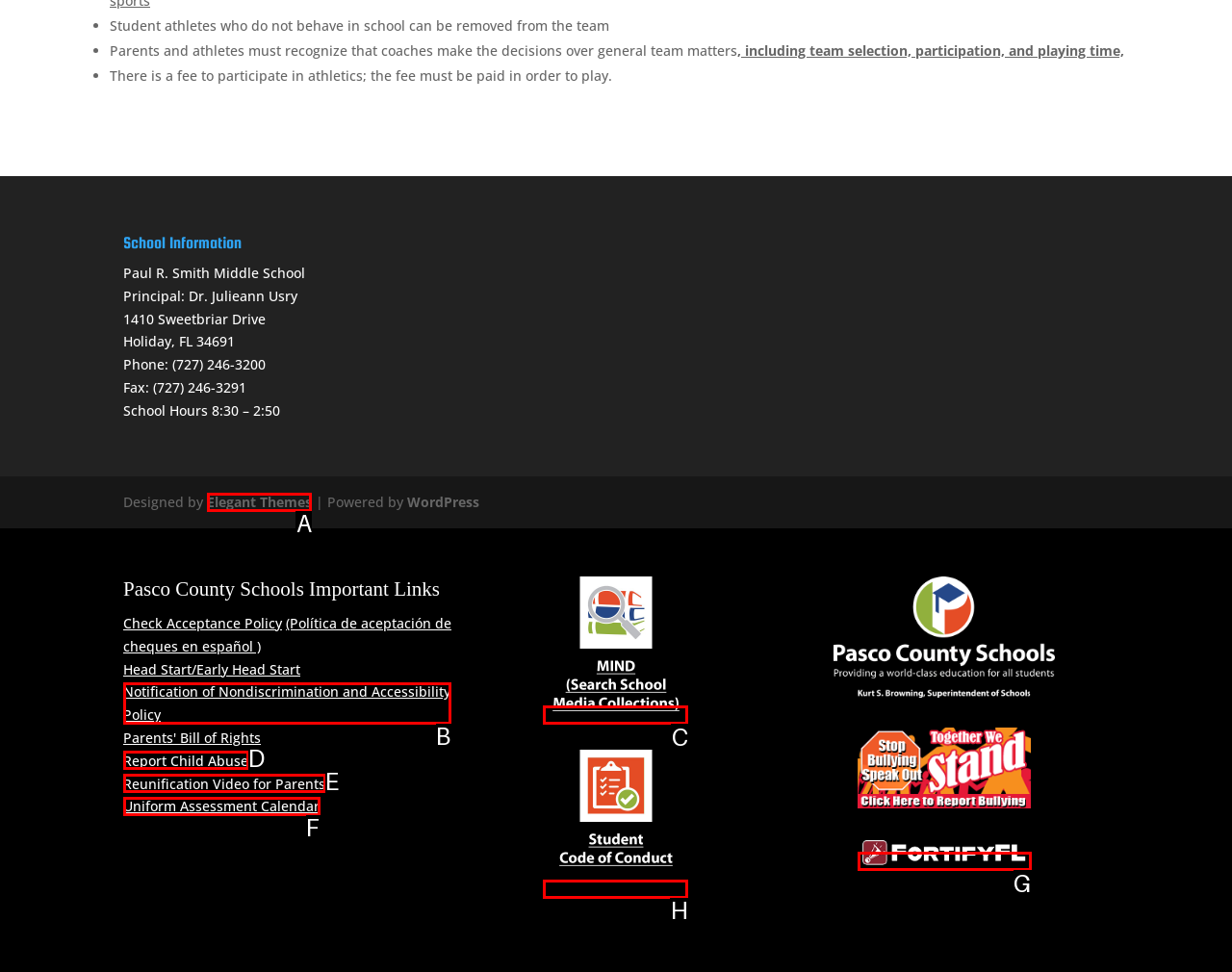Tell me which one HTML element I should click to complete the following task: Click the 'Elegant Themes' link Answer with the option's letter from the given choices directly.

A